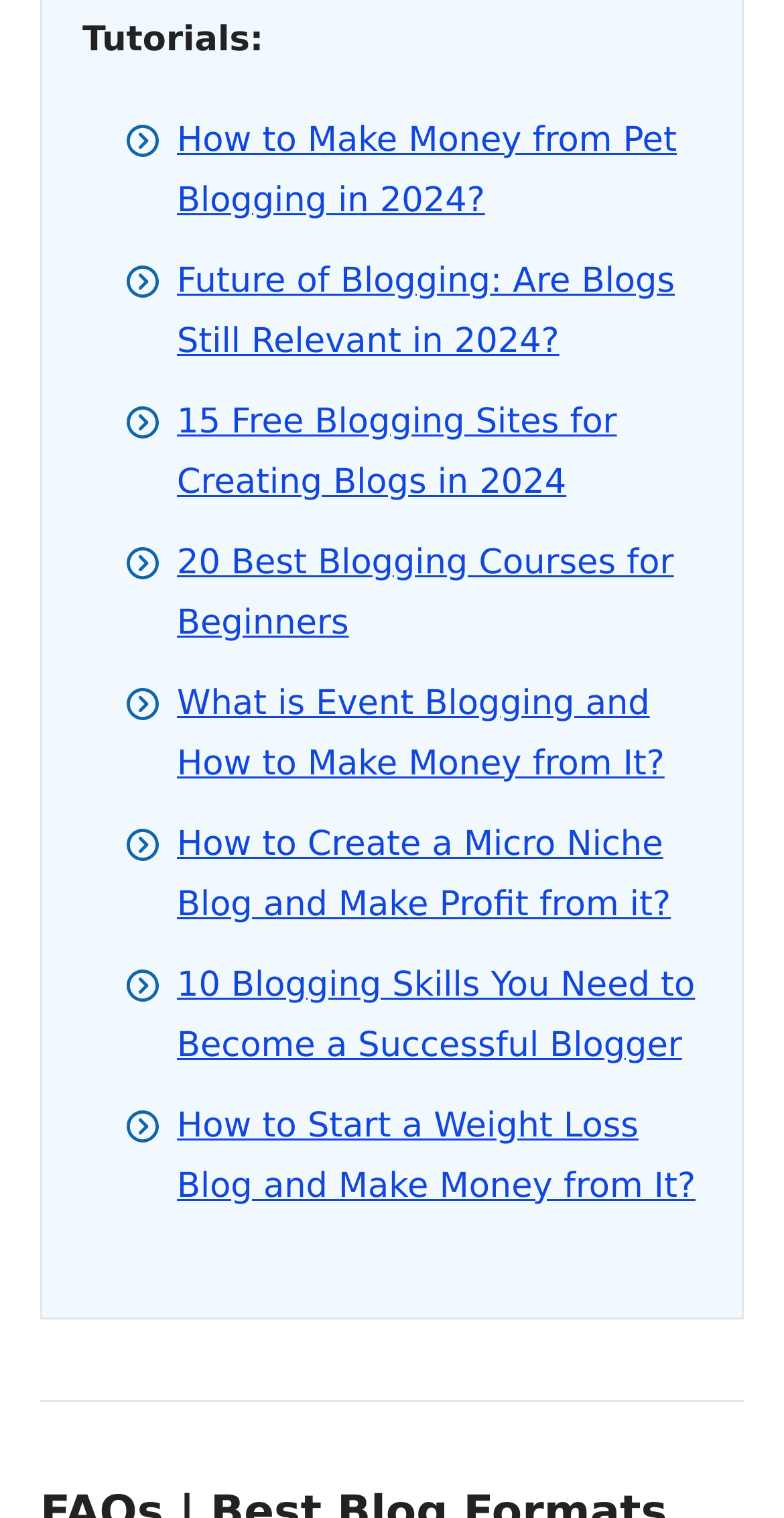Please reply to the following question with a single word or a short phrase:
How many blogging-related topics are covered on the webpage?

8